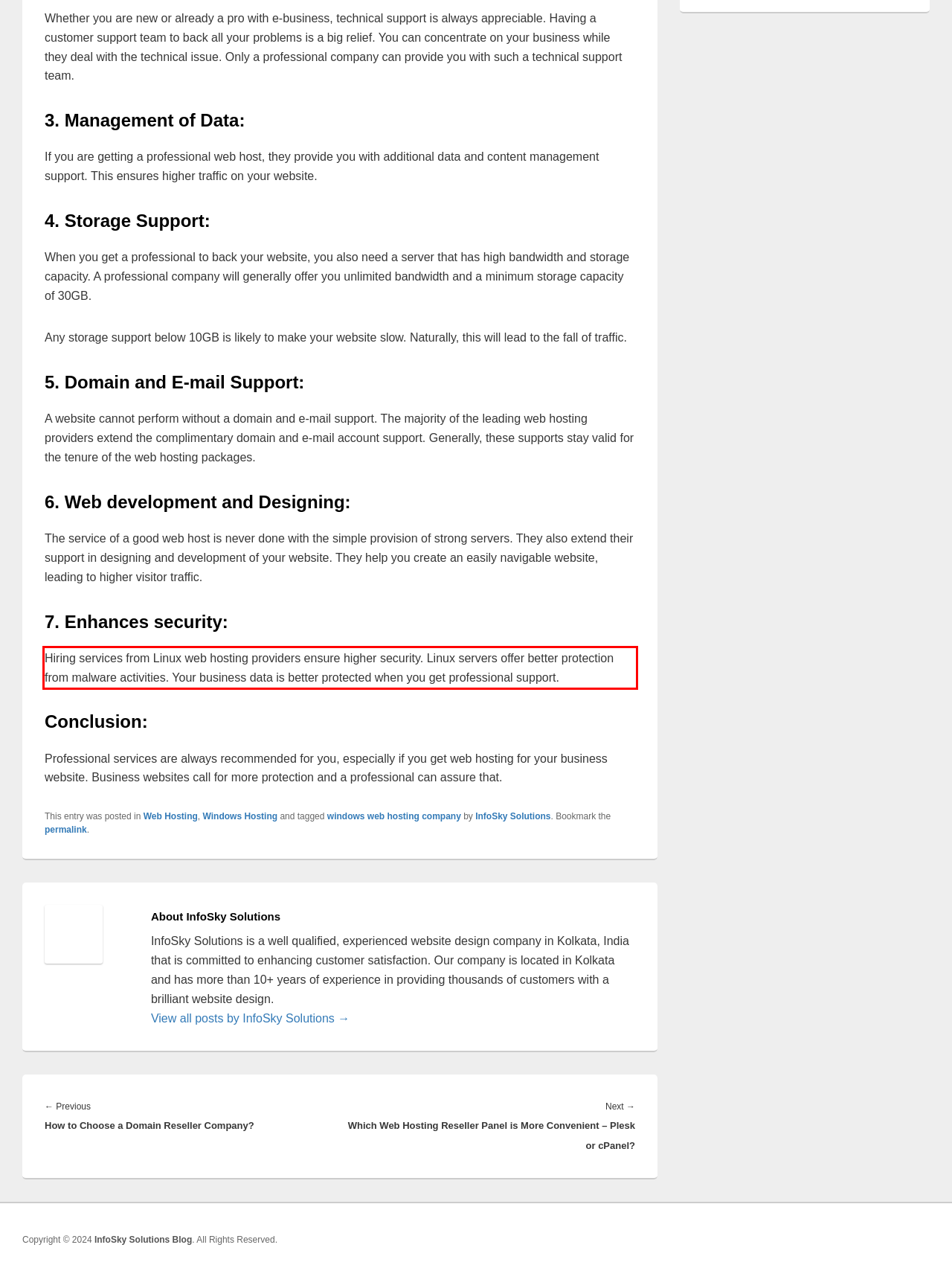Please analyze the screenshot of a webpage and extract the text content within the red bounding box using OCR.

Hiring services from Linux web hosting providers ensure higher security. Linux servers offer better protection from malware activities. Your business data is better protected when you get professional support.